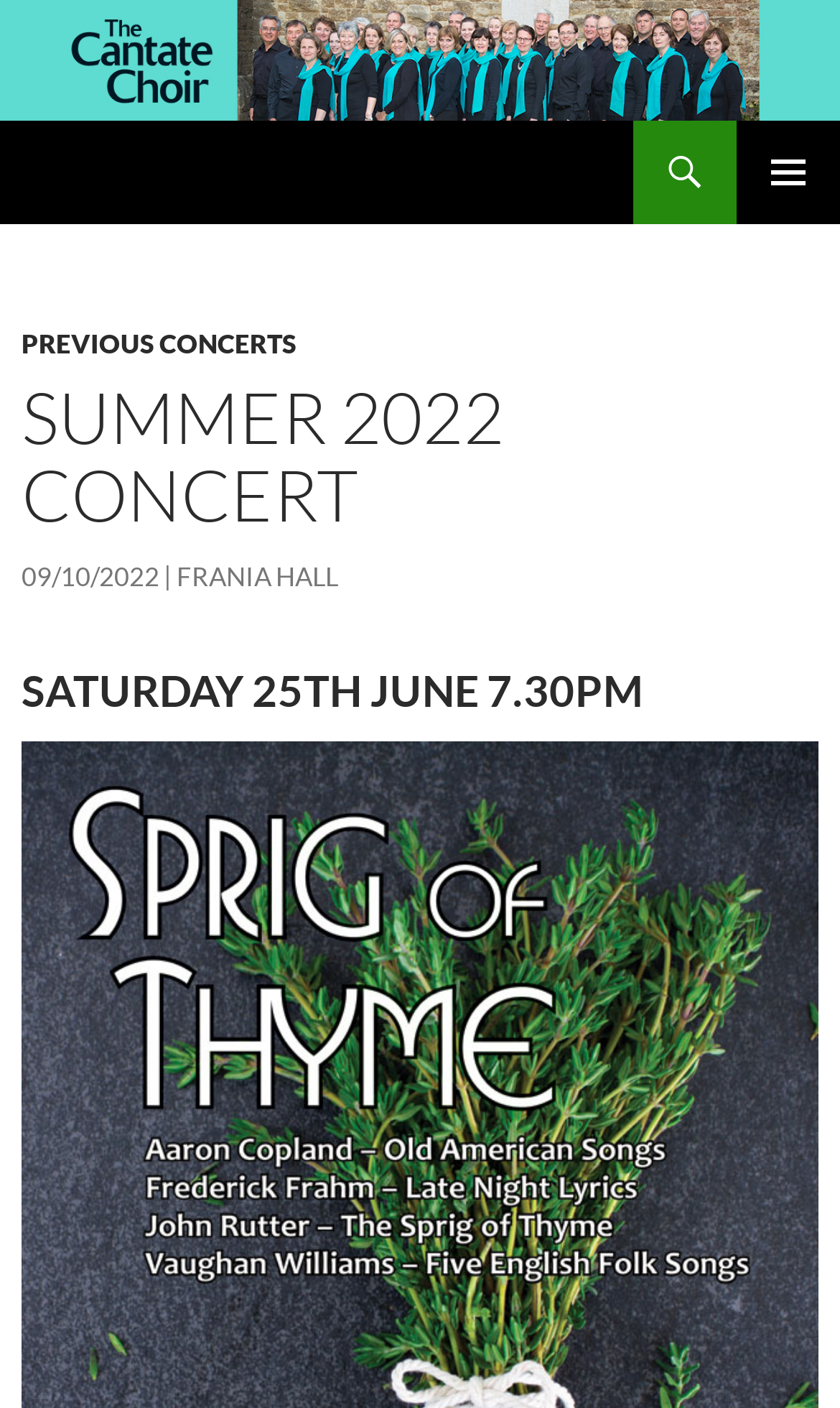Using the elements shown in the image, answer the question comprehensively: What is the date of the concert?

The date of the concert can be found in the middle section of the webpage, where it is written as '09/10/2022' in a link element.